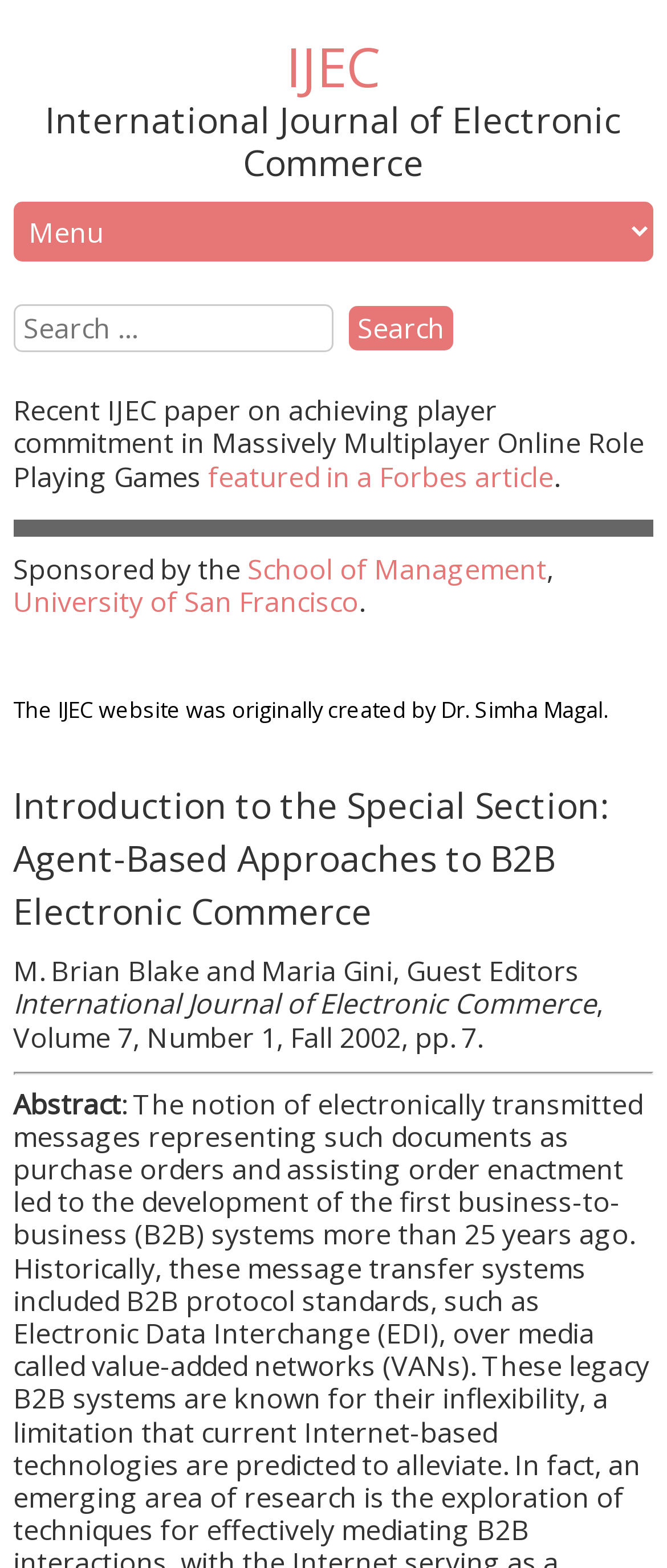Please provide a short answer using a single word or phrase for the question:
What is the name of the journal?

IJEC